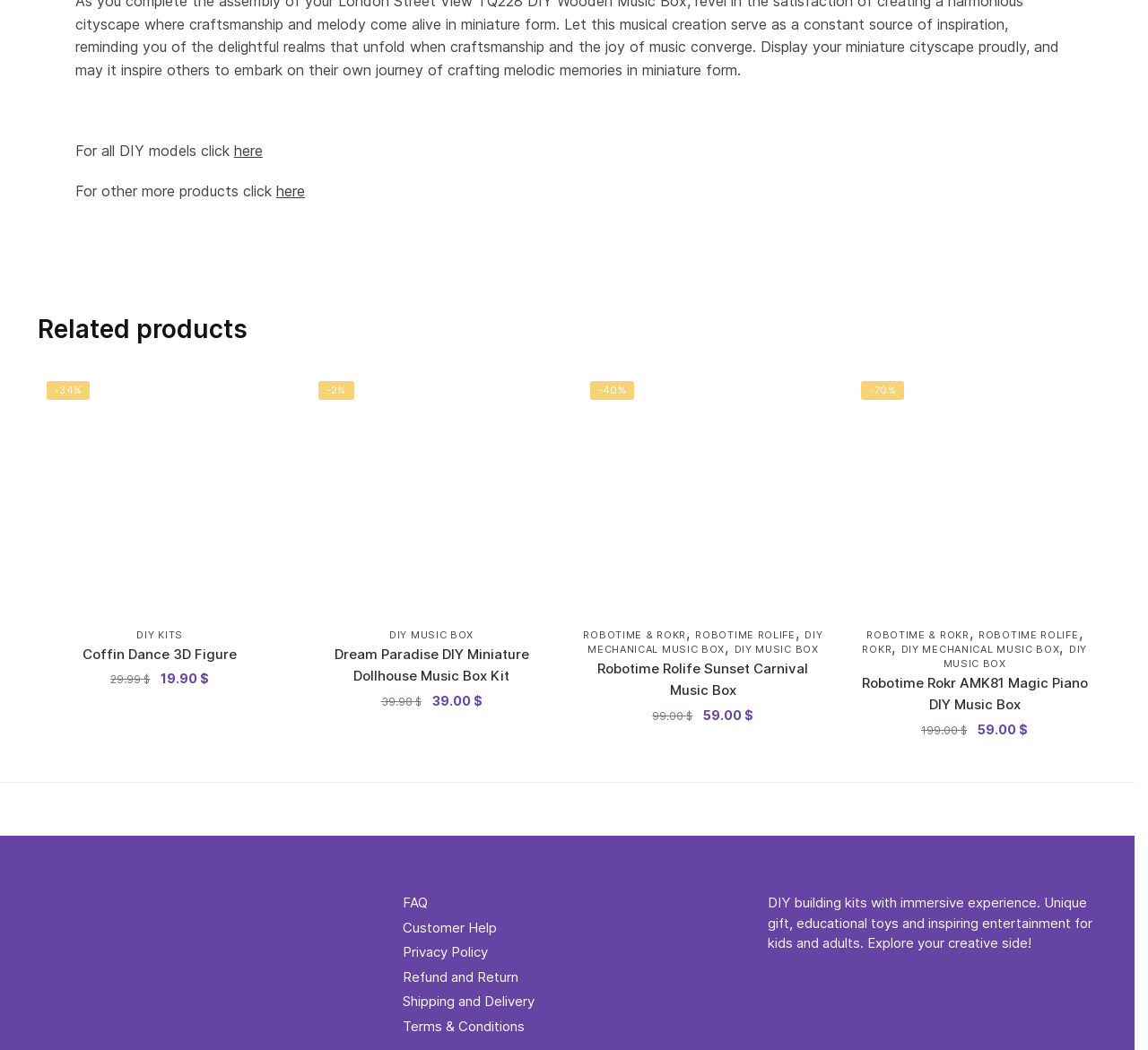Please provide the bounding box coordinates for the element that needs to be clicked to perform the instruction: "Add 'Dream Paradise DIY Miniature Dollhouse Music Box Kit' to wishlist". The coordinates must consist of four float numbers between 0 and 1, formatted as [left, top, right, bottom].

[0.447, 0.365, 0.471, 0.391]